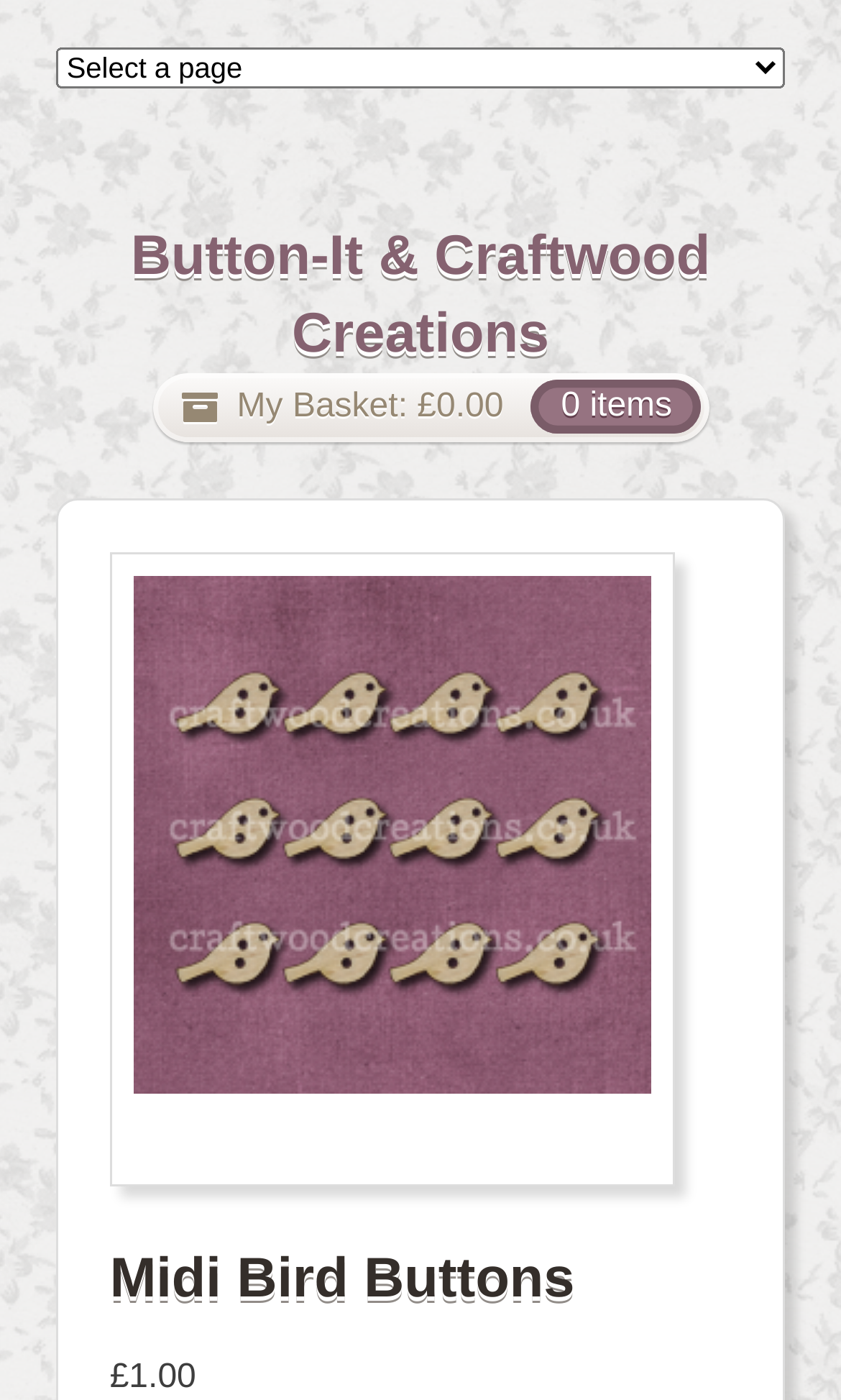What is the price of the Midi Bird Buttons?
Analyze the screenshot and provide a detailed answer to the question.

The webpage displays the price of the Midi Bird Buttons as £1.00, which is the cost of the product.